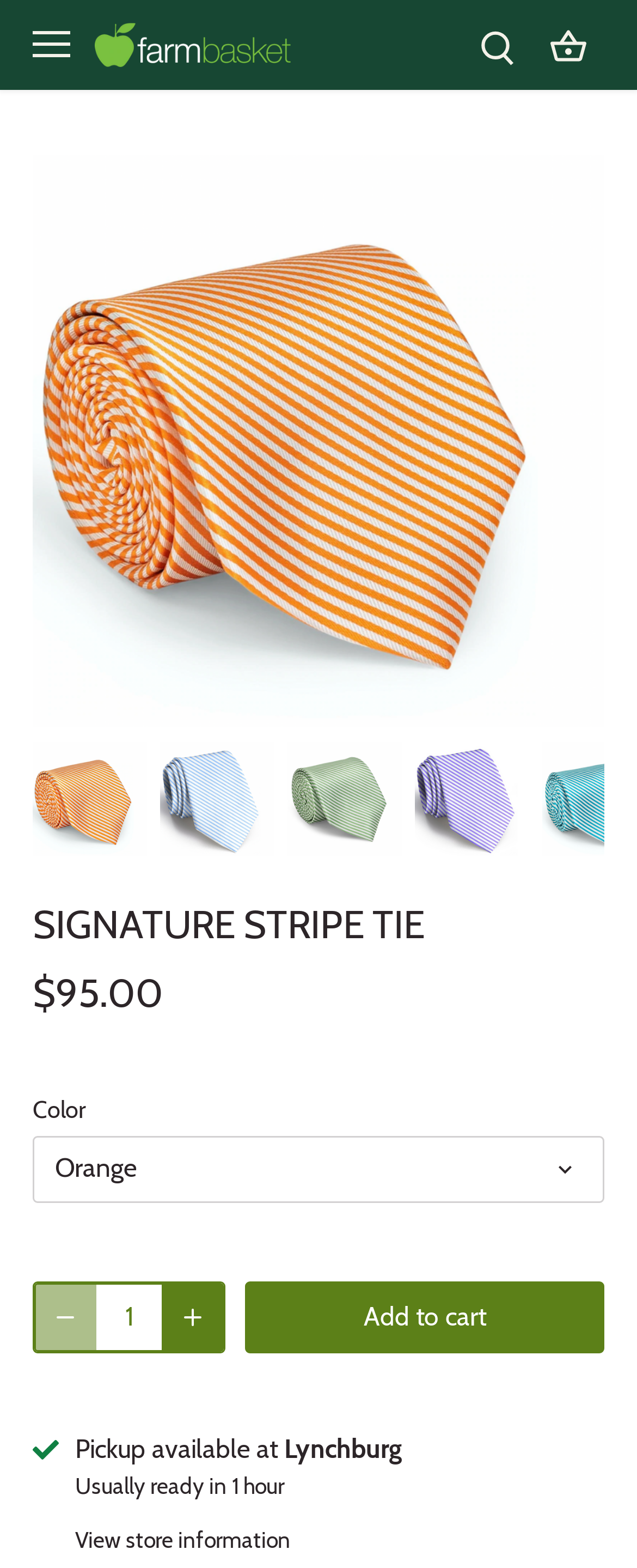Given the webpage screenshot, identify the bounding box of the UI element that matches this description: "View store information".

[0.118, 0.971, 0.456, 0.991]